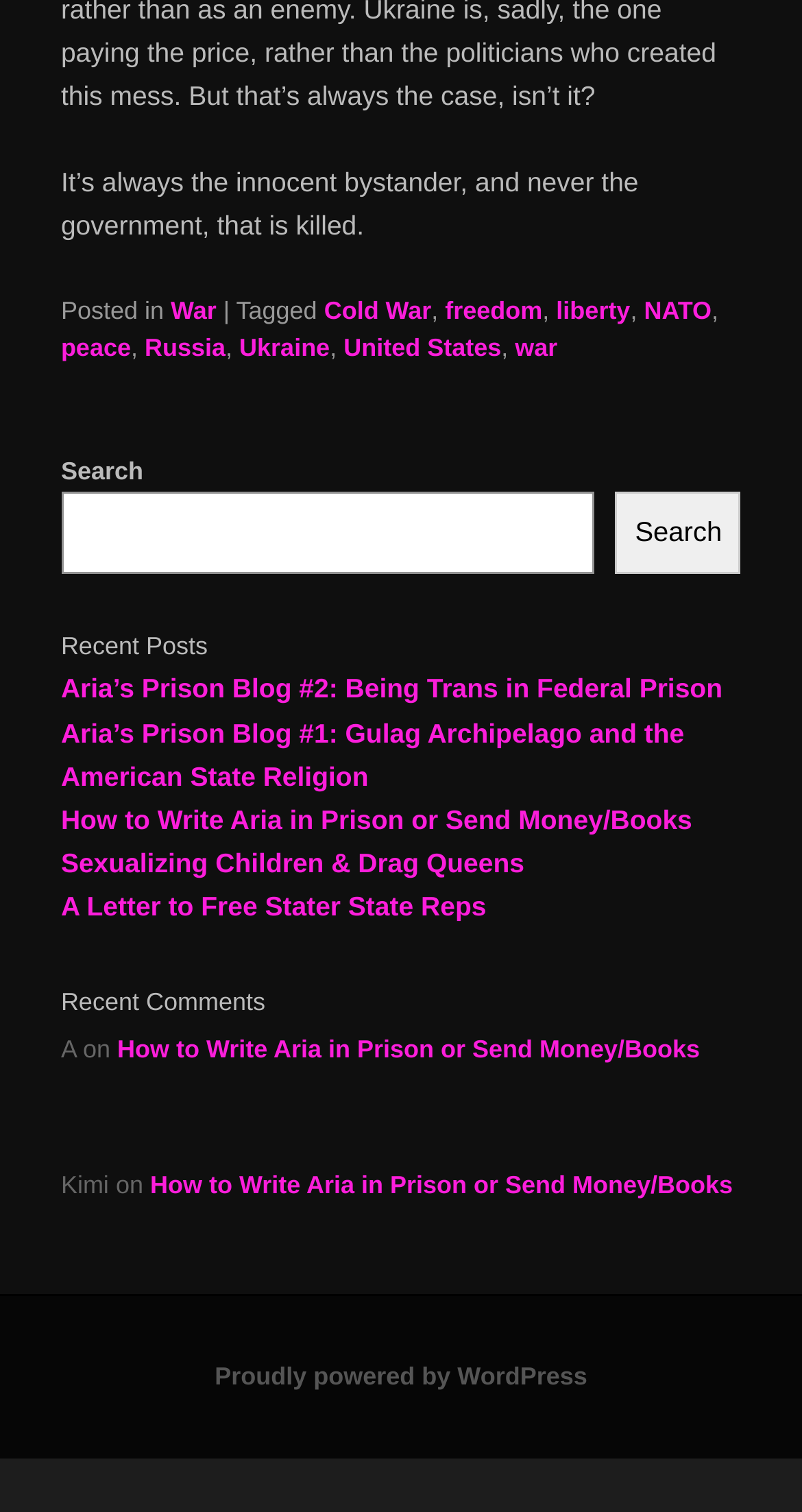Please determine the bounding box coordinates for the UI element described here. Use the format (top-left x, top-left y, bottom-right x, bottom-right y) with values bounded between 0 and 1: Proudly powered by WordPress

[0.268, 0.901, 0.732, 0.92]